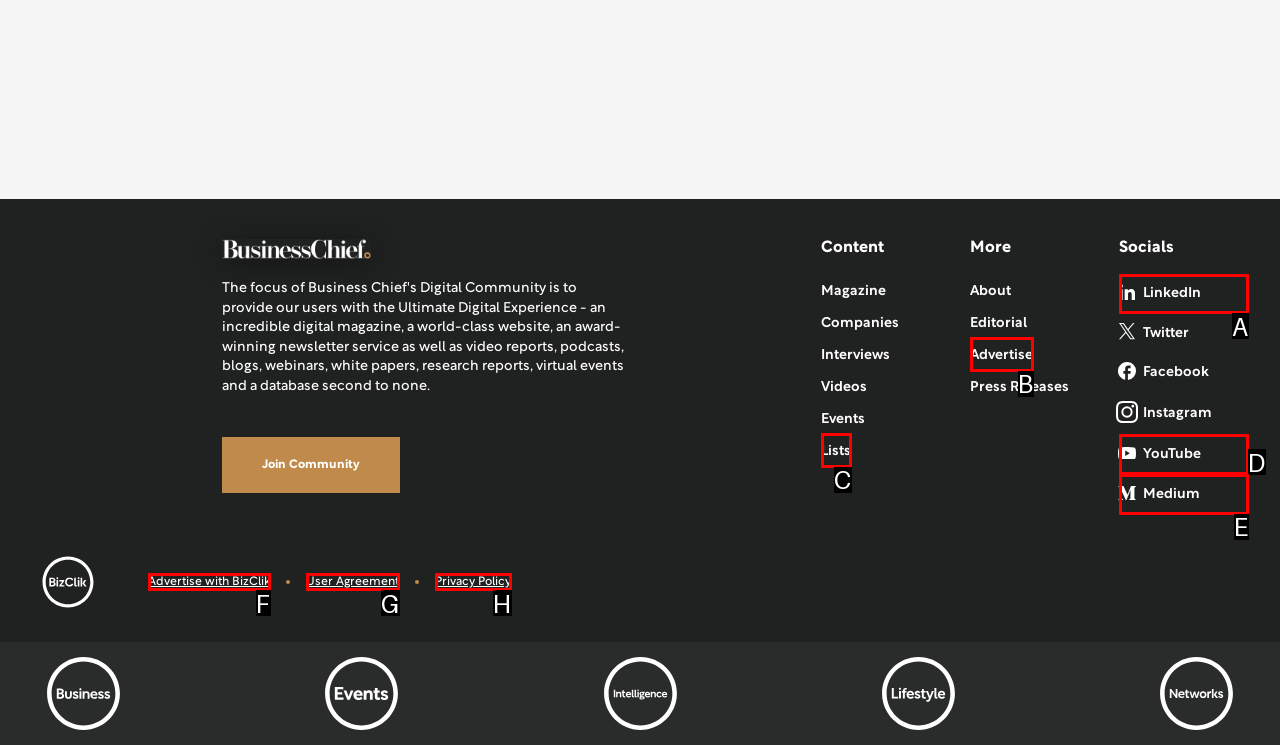Choose the option that matches the following description: Advertise with BizClik
Reply with the letter of the selected option directly.

F